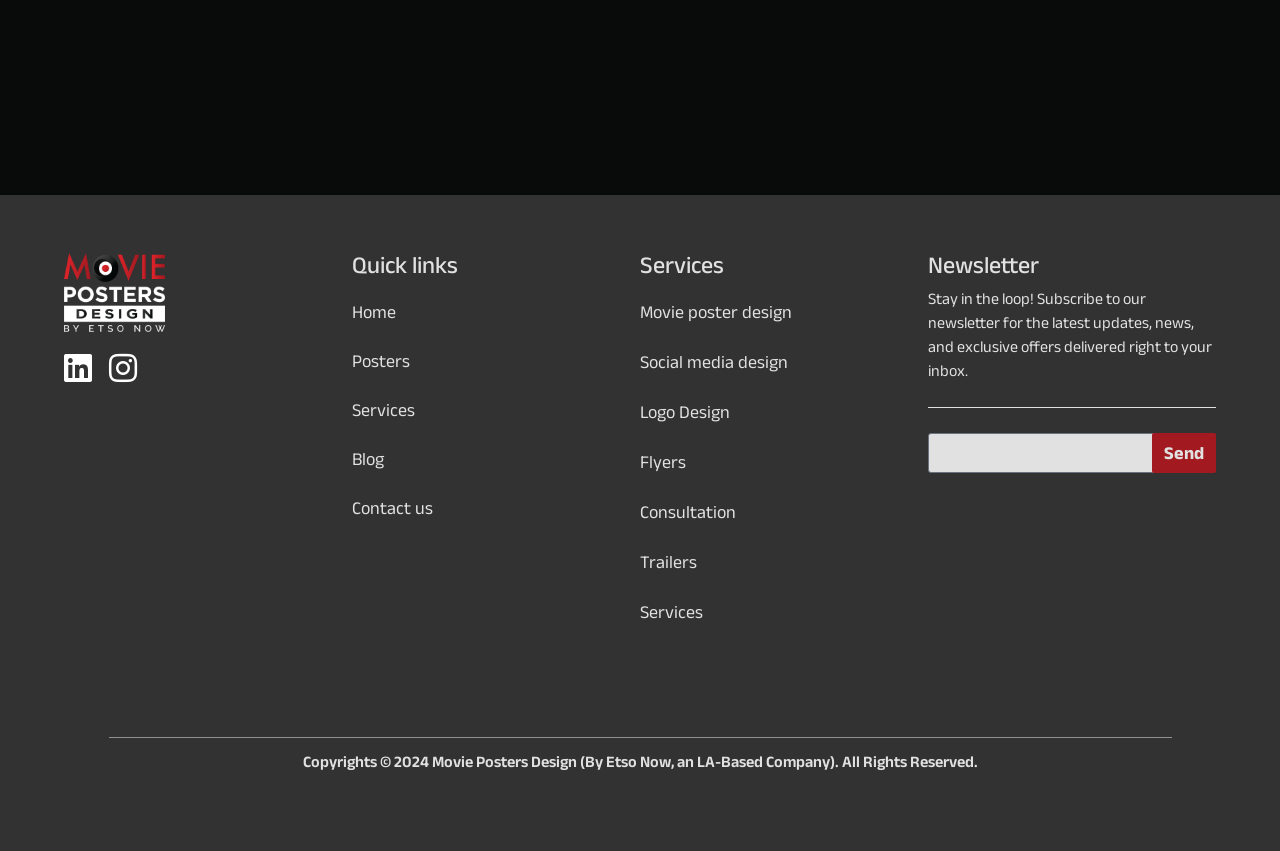Locate the bounding box coordinates of the element that should be clicked to execute the following instruction: "Click on the 'Home' link".

[0.275, 0.351, 0.5, 0.383]